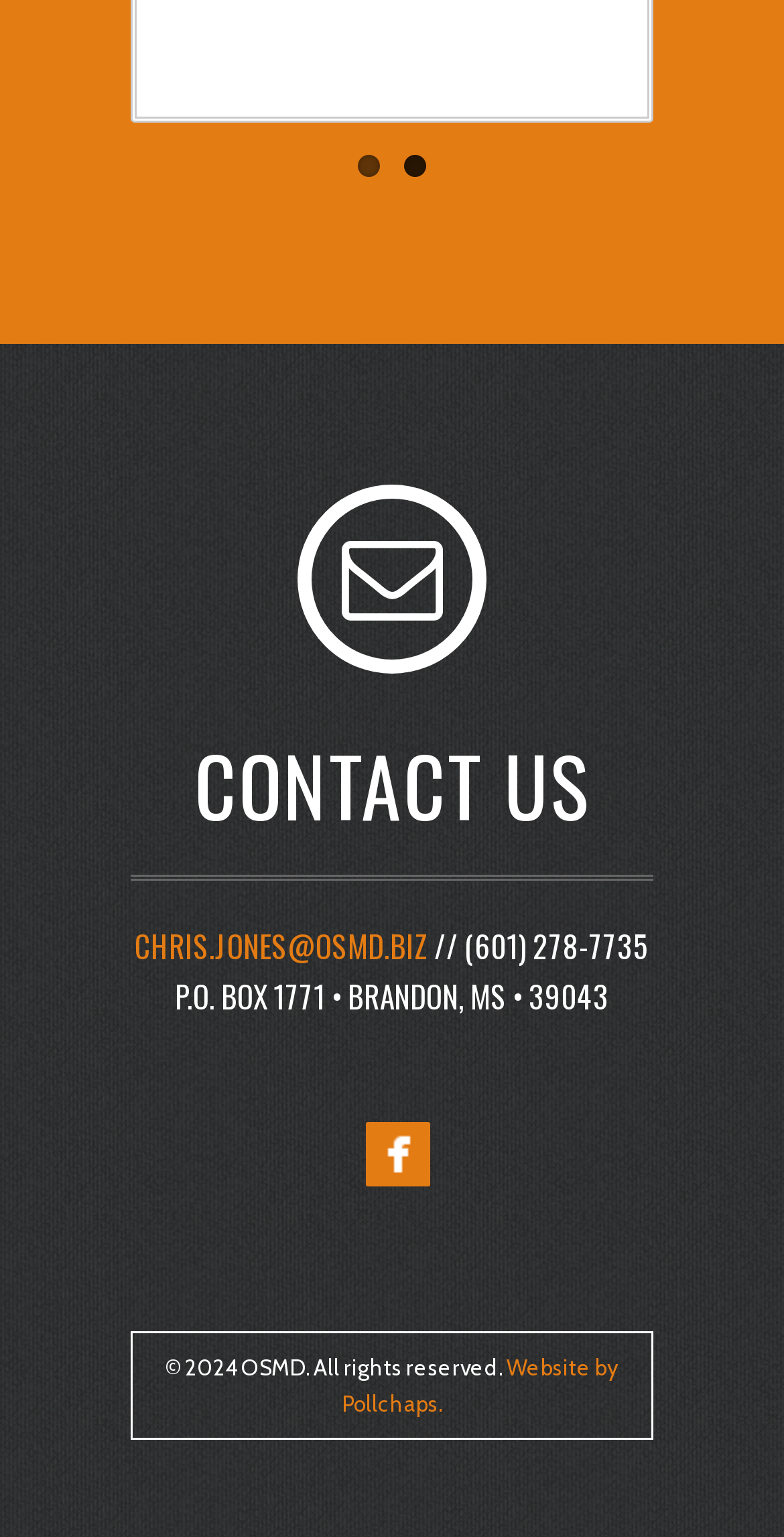Please answer the following question using a single word or phrase: 
What is the email address to contact?

CHRIS.JONES@OSMD.BIZ